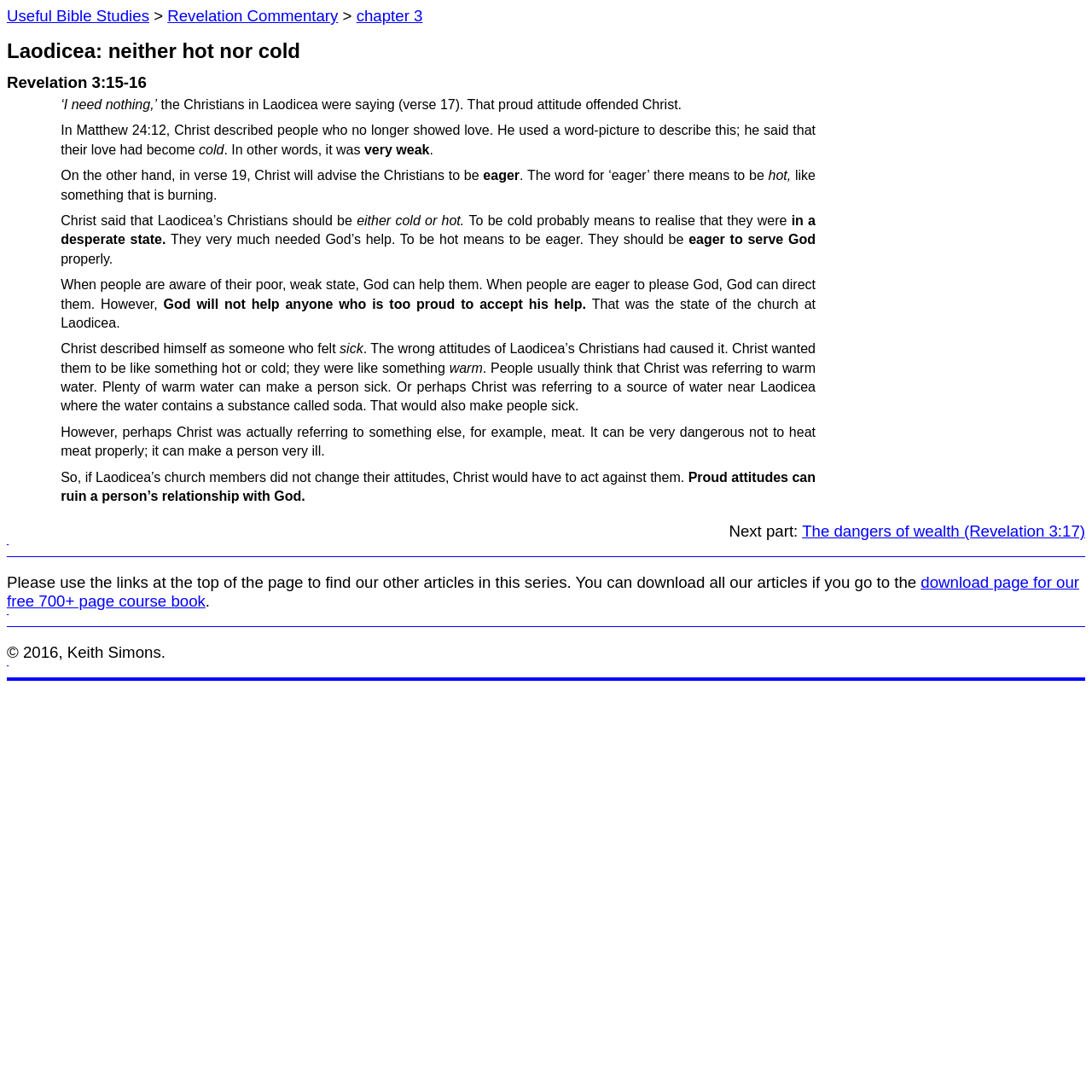Locate the UI element described by Revelation Commentary and provide its bounding box coordinates. Use the format (top-left x, top-left y, bottom-right x, bottom-right y) with all values as floating point numbers between 0 and 1.

[0.153, 0.006, 0.31, 0.023]